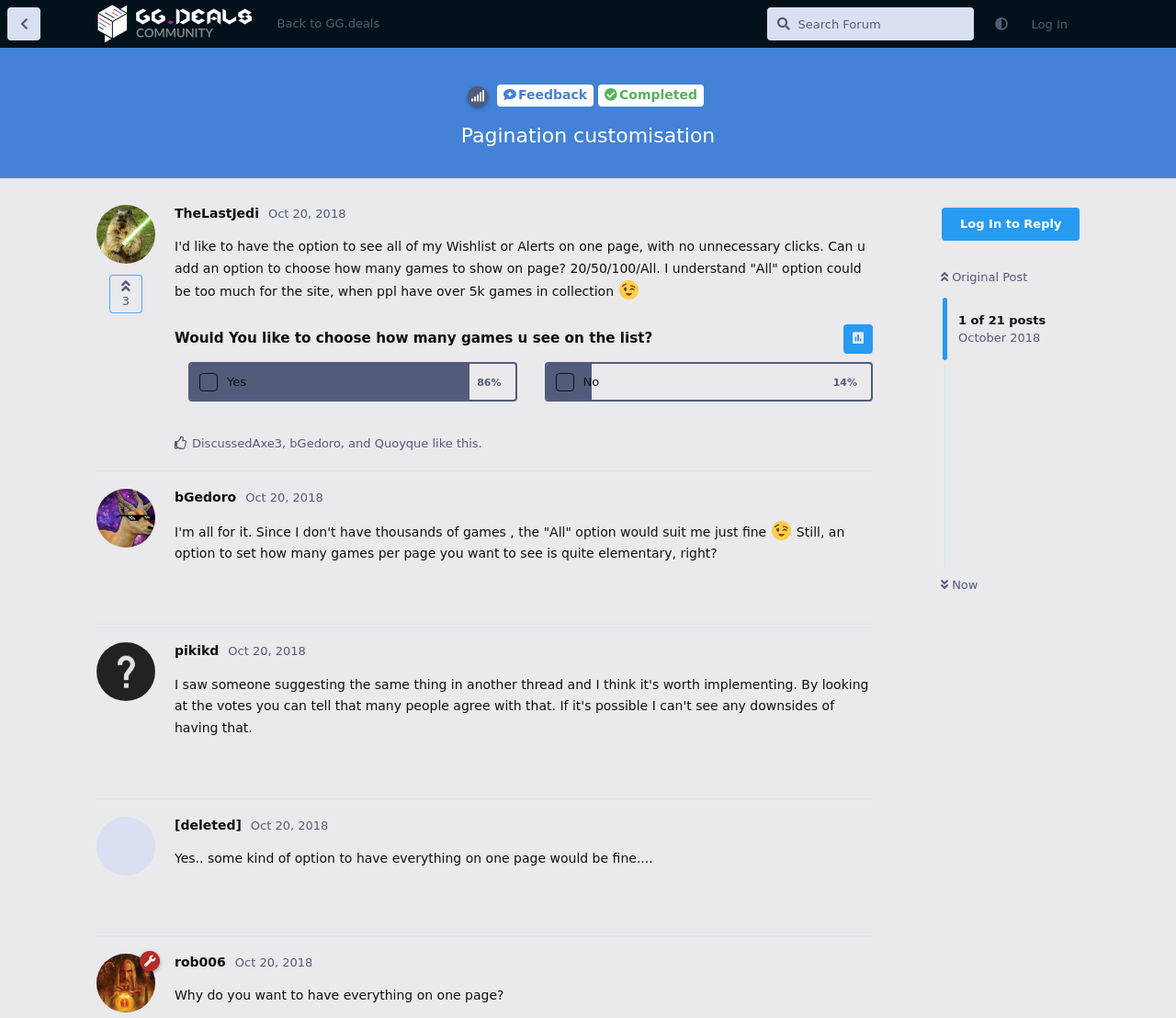Please identify the bounding box coordinates of the clickable area that will allow you to execute the instruction: "View the original post".

[0.8, 0.265, 0.874, 0.279]